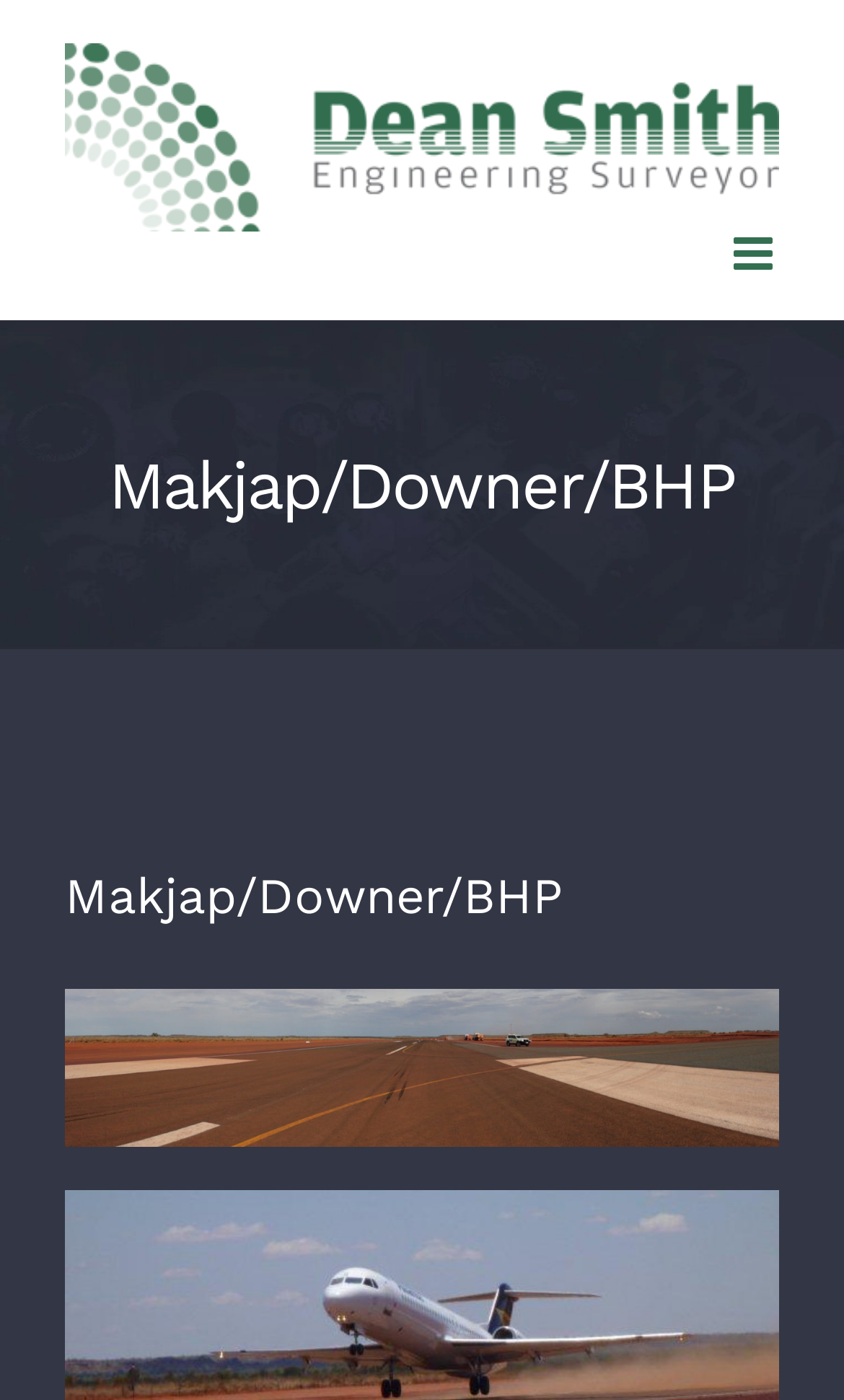What is the company name in the heading?
Answer the question with a thorough and detailed explanation.

I looked at the heading elements and found that the company name 'Makjap/Downer/BHP' is mentioned twice, which suggests that it is the main company name.